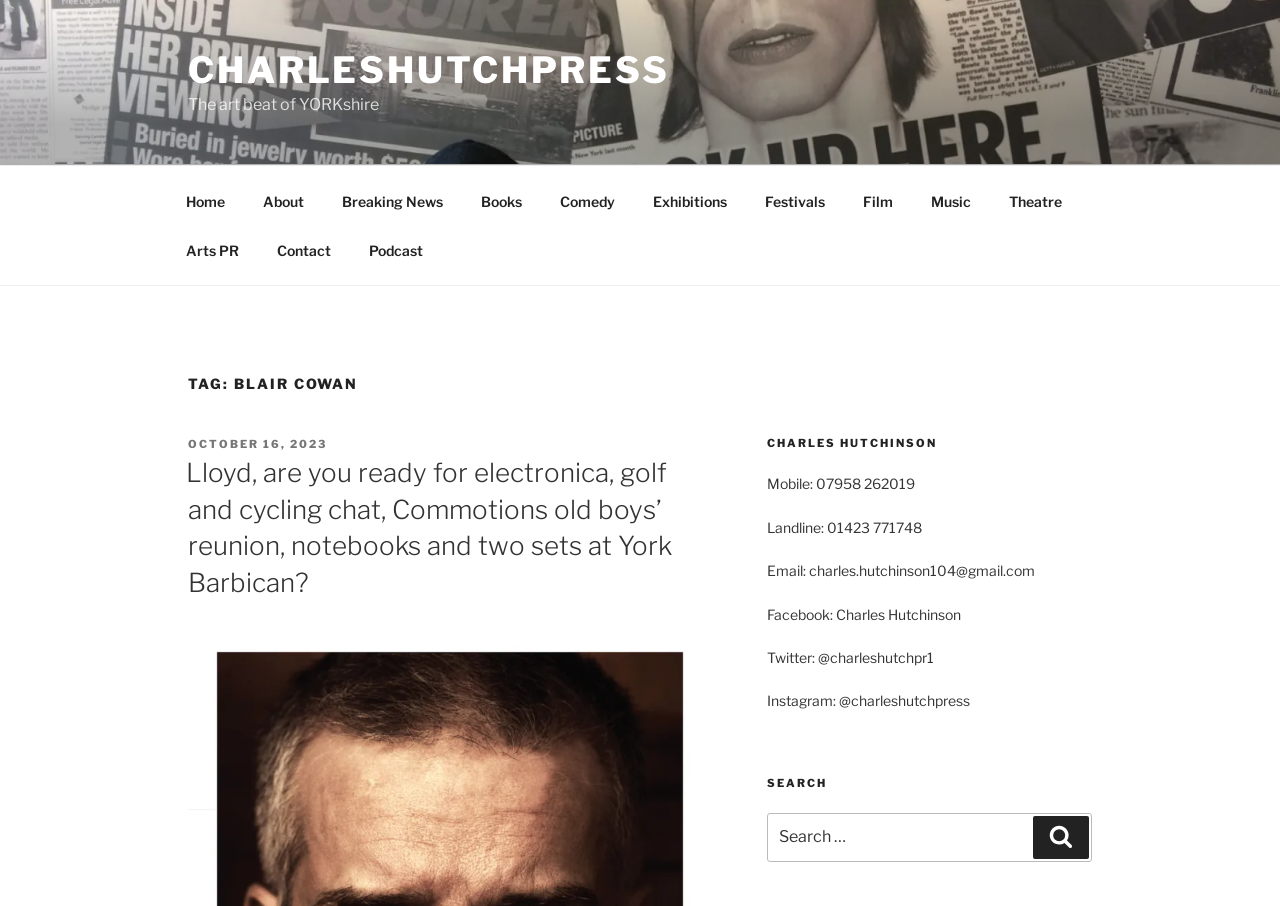What is the topic of the post?
Can you give a detailed and elaborate answer to the question?

The topic of the post can be found in the heading 'TAG: BLAIR COWAN' which is a subheading of the webpage. This suggests that the post is about Blair Cowan.